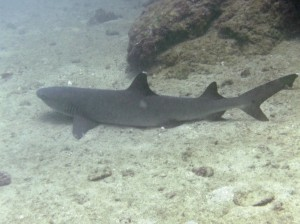What is surrounding the shark?
Using the visual information from the image, give a one-word or short-phrase answer.

Rocks and sand